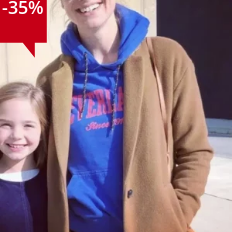Explain in detail what you see in the image.

The image showcases a joyful moment featuring a woman and a young girl, both smiling as they pose together. The woman is dressed in a stylish brown trench coat over a blue hoodie that prominently displays the word "EVERETT" in bold letters, while the girl is in a classic dark outfit. A red banner in the top left corner of the image highlights a discount of 35%, likely indicating a sale on merchandise related to "The Tomorrow War." This imagery aligns with the promotional theme of the collection showcasing stylish outerwear inspired by the film characters, aimed at fashion enthusiasts looking for trendy and comfortable pieces.